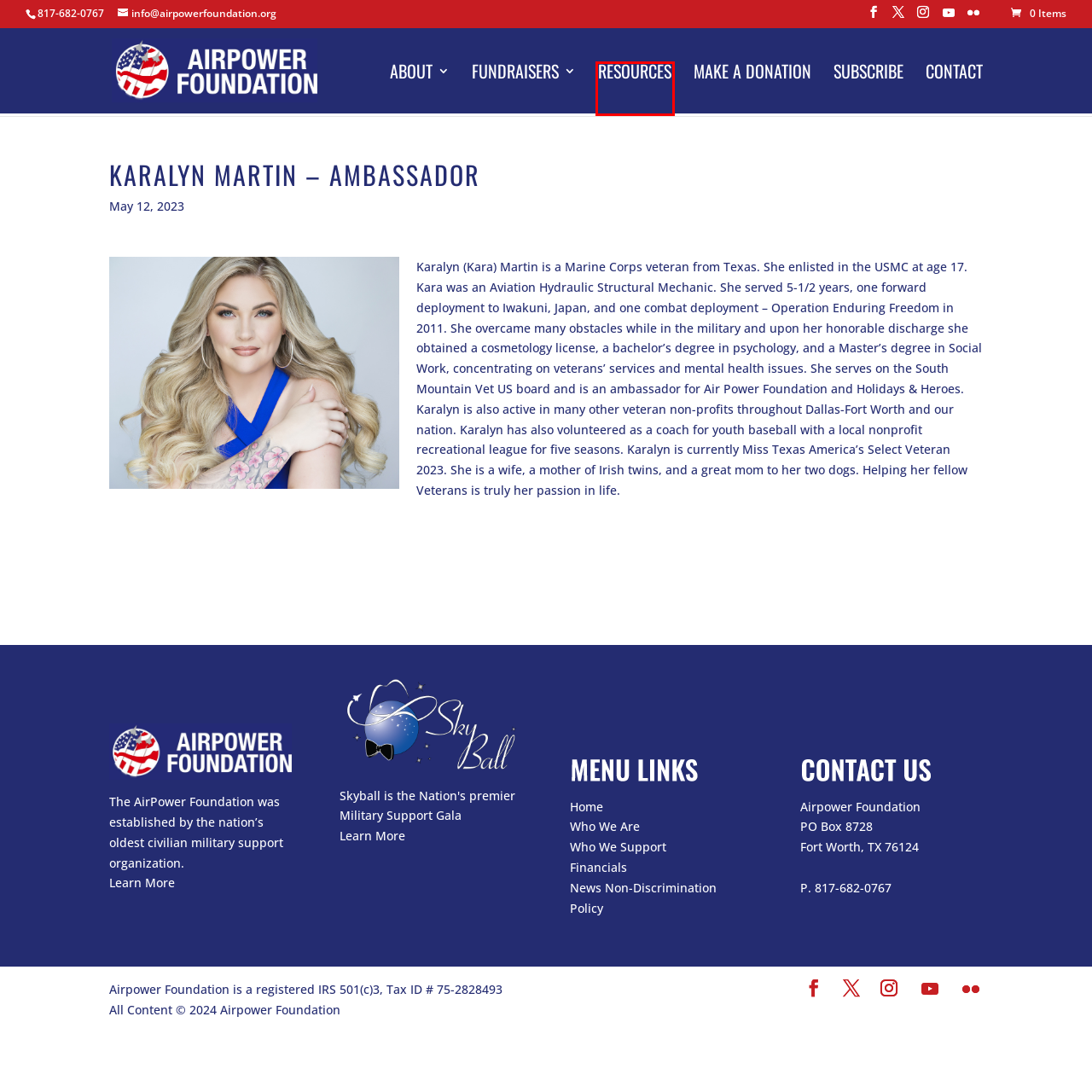Examine the screenshot of a webpage with a red bounding box around an element. Then, select the webpage description that best represents the new page after clicking the highlighted element. Here are the descriptions:
A. Non-Discrimination Policy | Airpower Foundation
B. AIRPOWER FOUNDATION
C. Donate | Airpower Foundation
D. Resources | Airpower Foundation
E. Who We Support | Airpower Foundation
F. Cart | Airpower Foundation
G. News | Airpower Foundation
H. Subscribe | Airpower Foundation

D